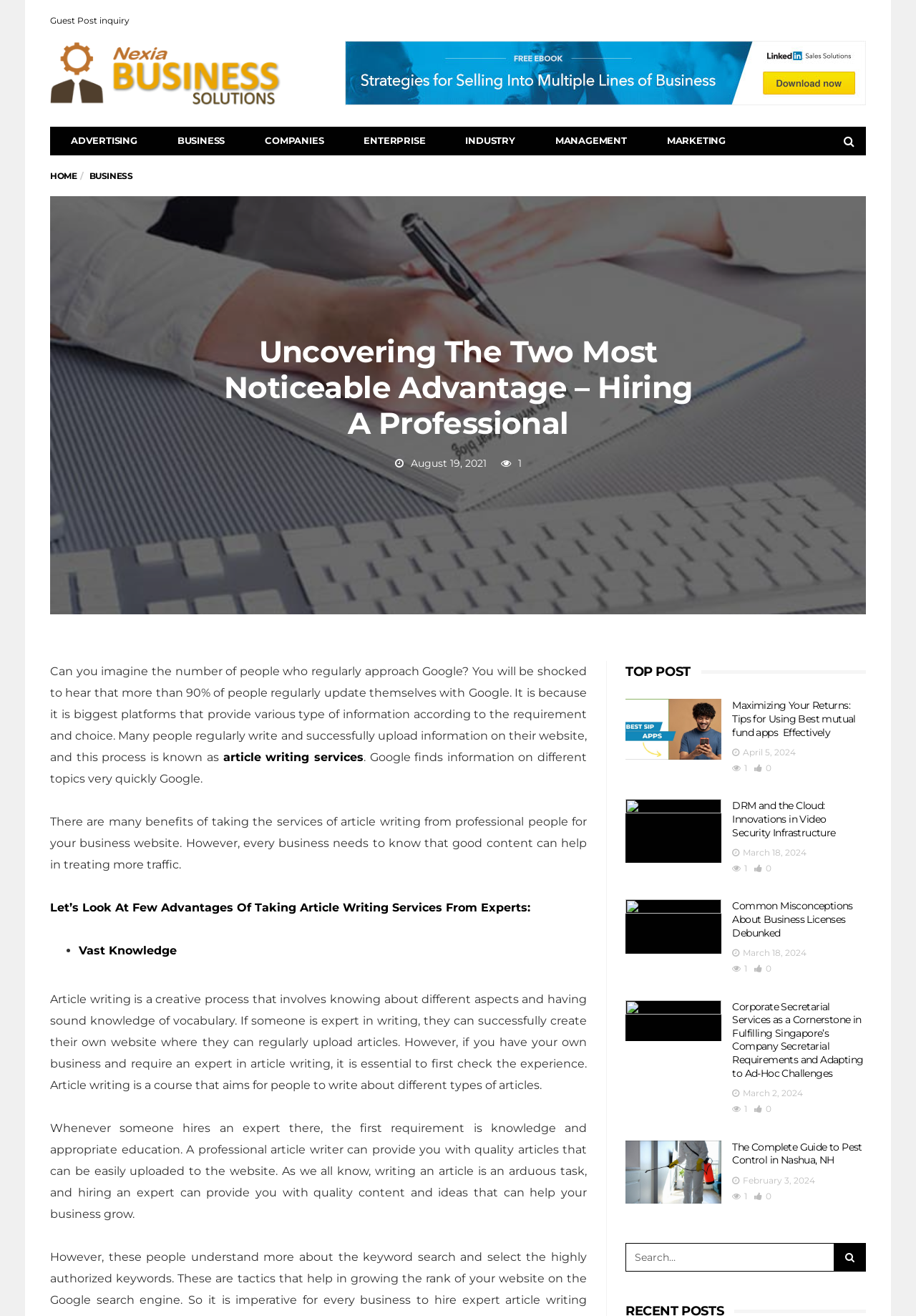What is the category of the first link?
Give a one-word or short-phrase answer derived from the screenshot.

ADVERTISING